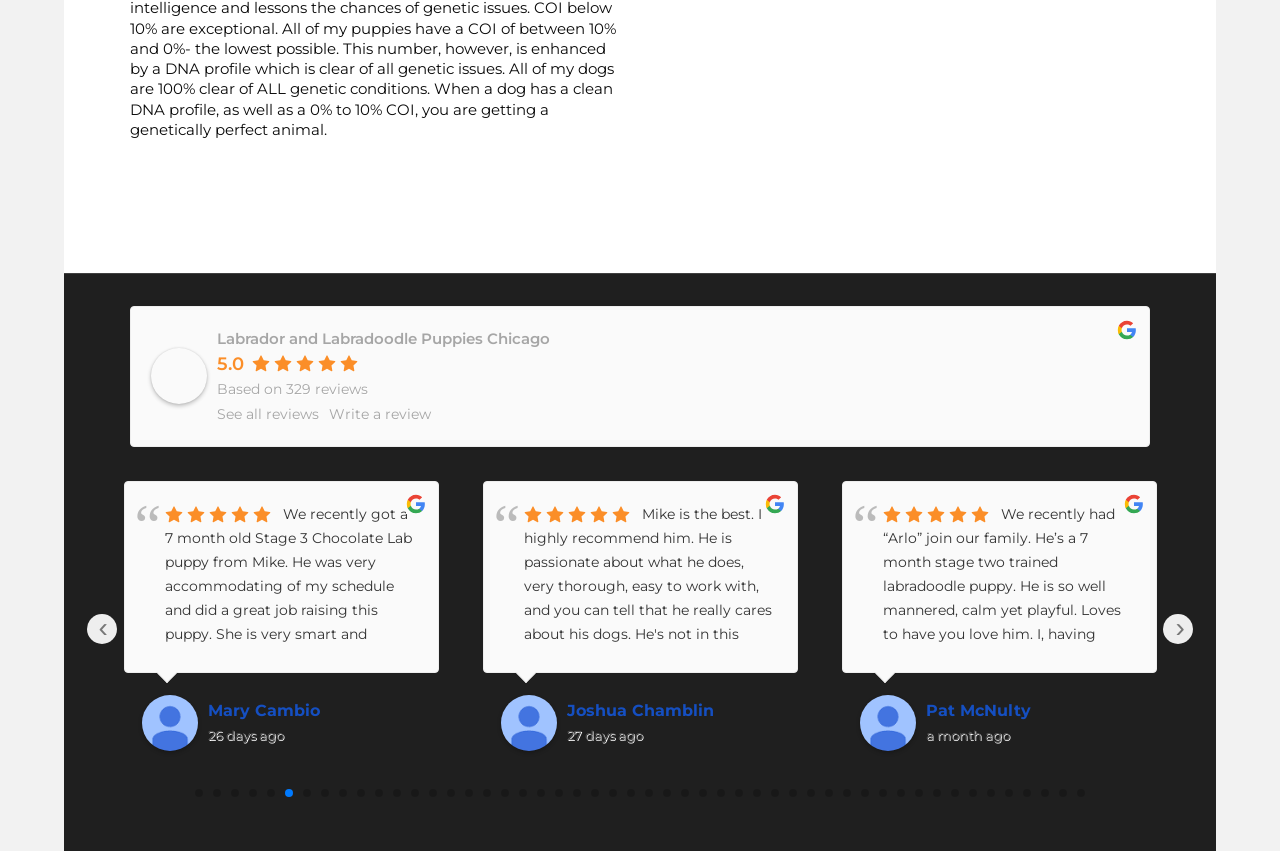Provide the bounding box coordinates of the HTML element described by the text: "Labrador and Labradoodle Puppies Chicago".

[0.169, 0.387, 0.429, 0.409]